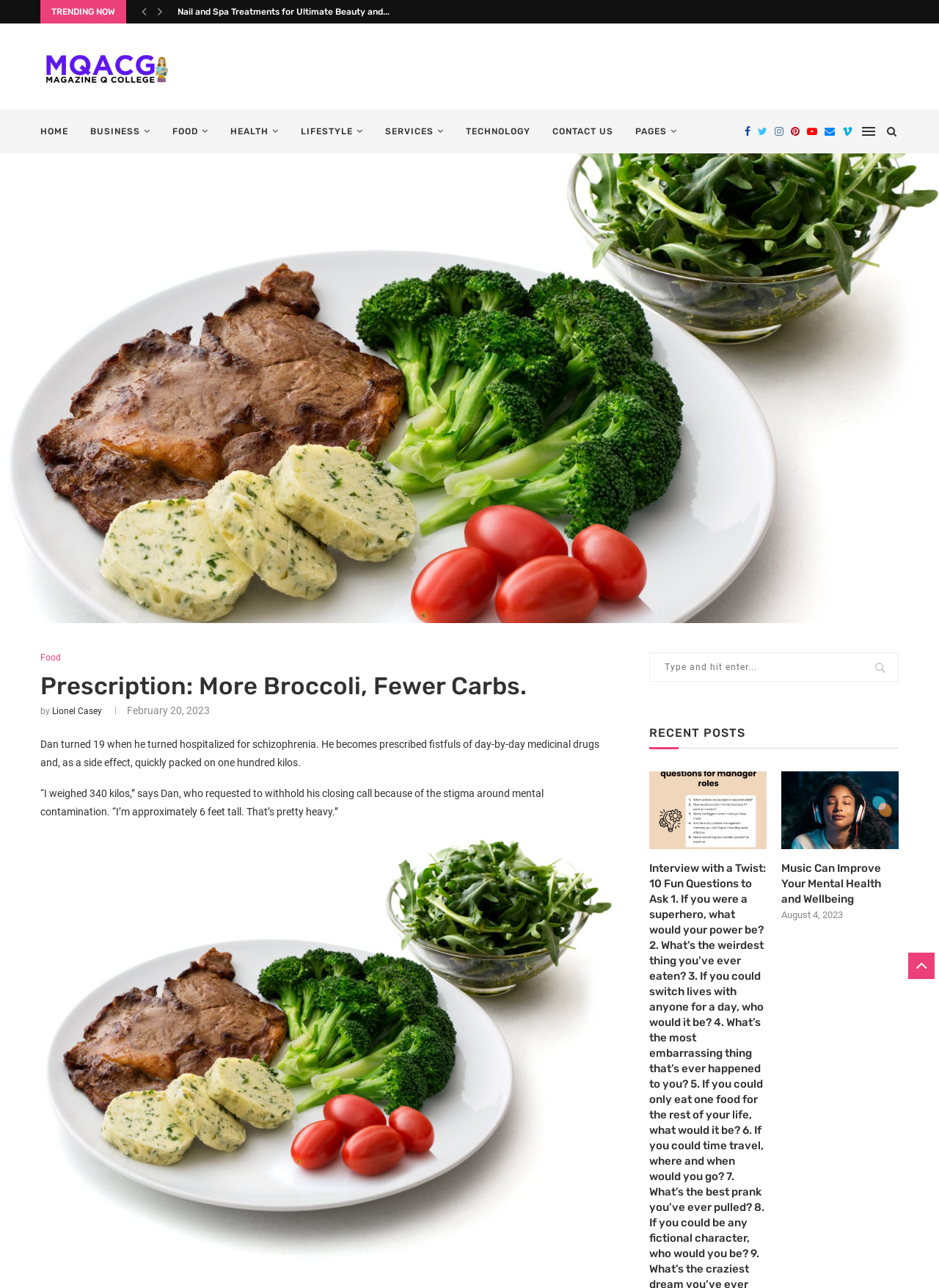Provide a one-word or short-phrase response to the question:
What is the name of the author of the article?

Lionel Casey